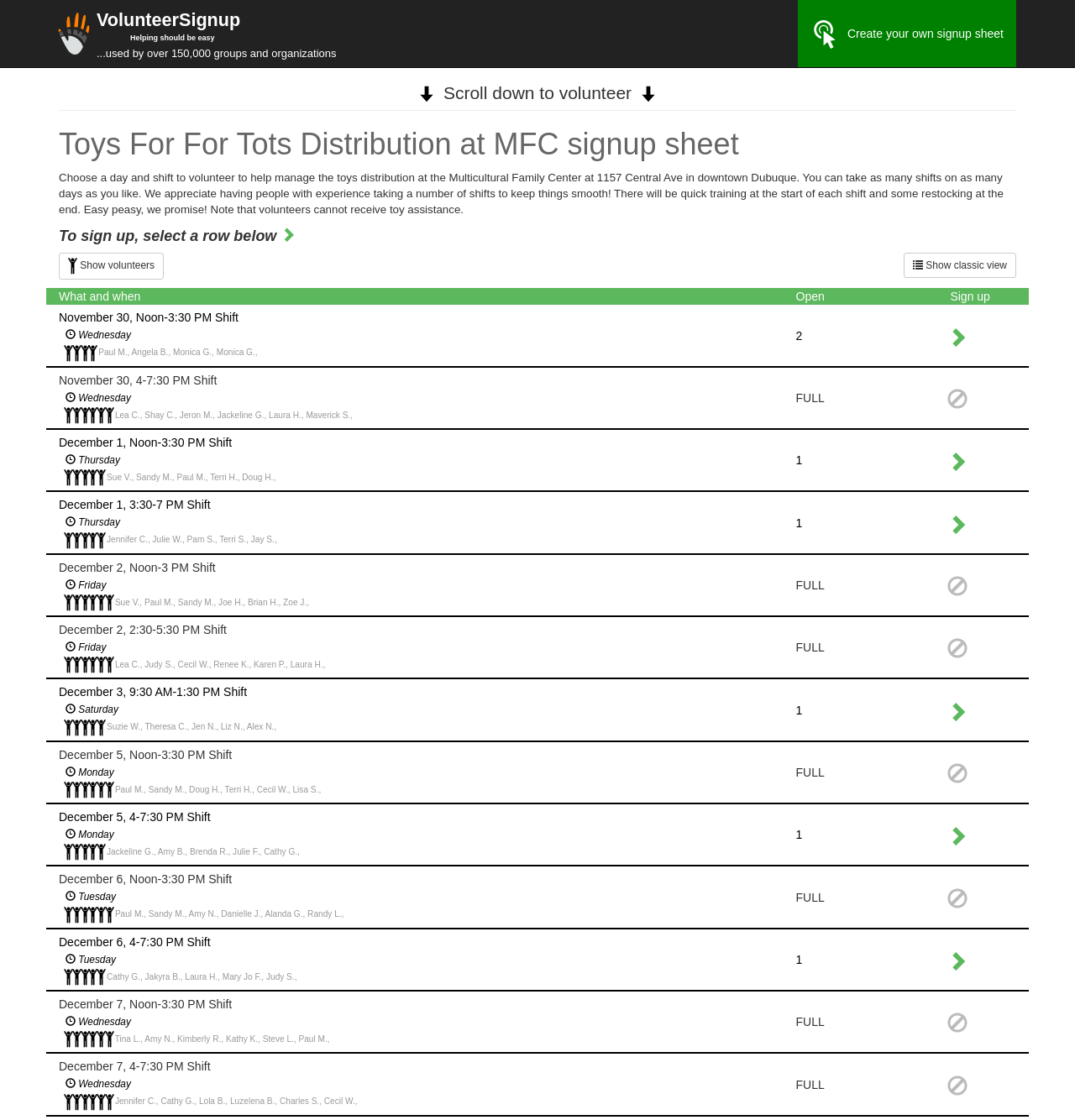Please give a concise answer to this question using a single word or phrase: 
How many links are available on the webpage?

7